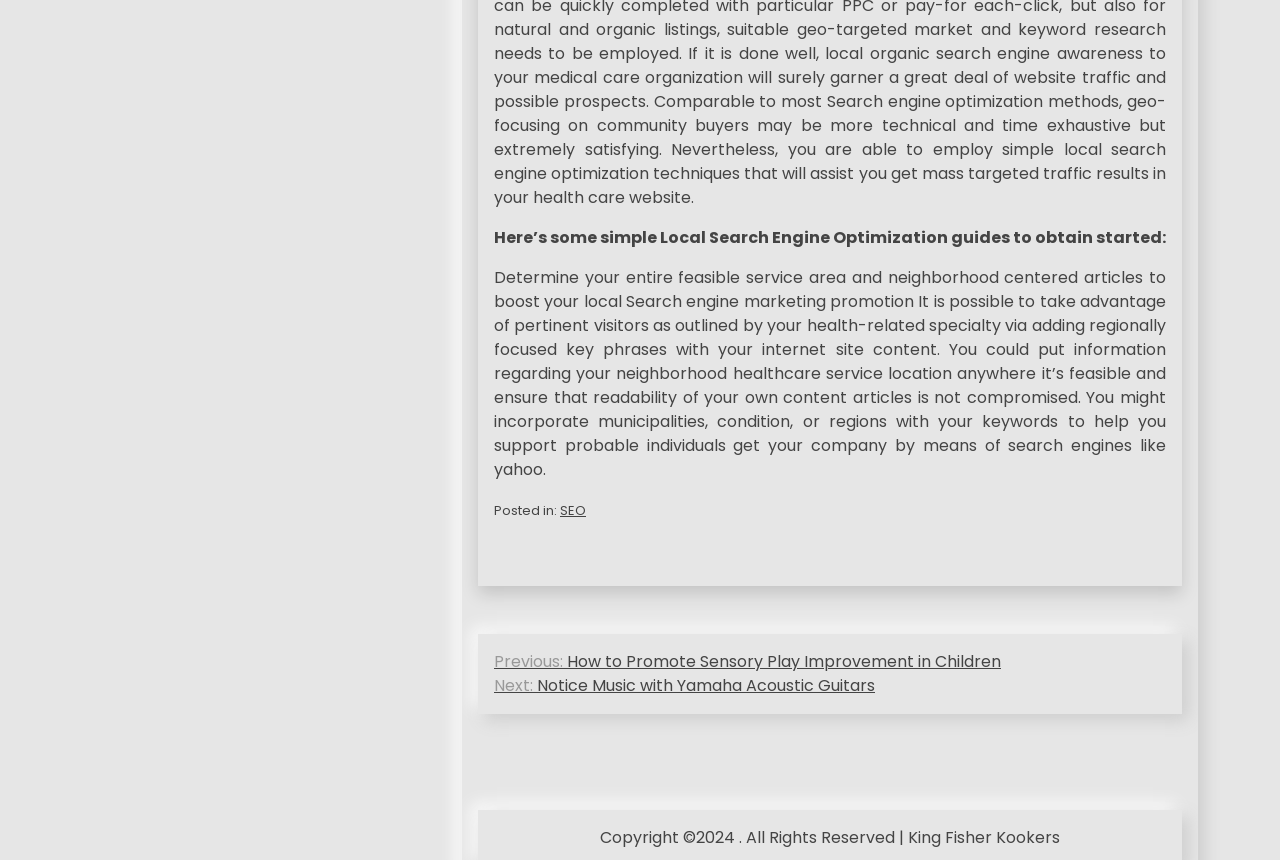What category is the article posted in?
Please provide a comprehensive answer based on the information in the image.

The category of the article can be found in the footer section, where it says 'Posted in: SEO'.